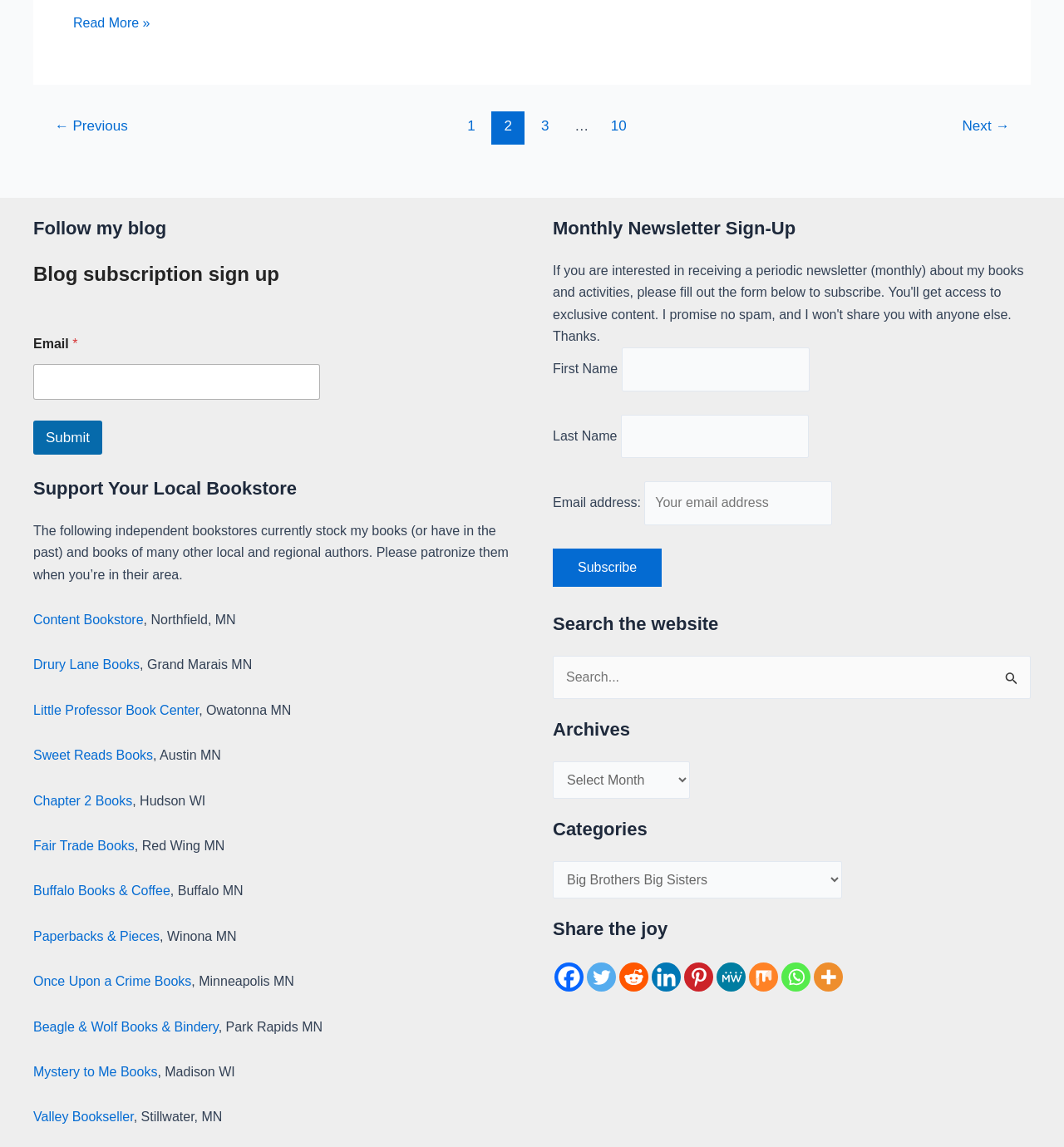Pinpoint the bounding box coordinates of the area that must be clicked to complete this instruction: "Click on the 'Submit' button".

[0.031, 0.367, 0.096, 0.396]